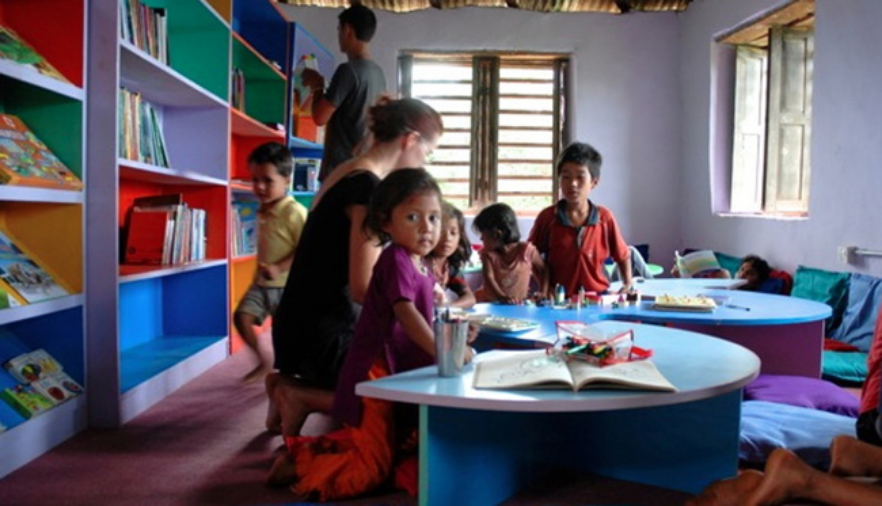Offer a comprehensive description of the image.

The image depicts a vibrant and bustling library space at Shree Prabhat, featuring several children engaging with their surroundings. In the foreground, a group of children are gathered around circular tables adorned with art supplies and books, clearly excited and involved in activities. One girl, with expressive eyes, looks directly at the camera, embodying the joy of discovery in this new environment. 

Behind them, shelves painted in bright colors display an assortment of books, promoting a sense of creativity and learning. A caregiver or teacher can be seen assisting a child in placing a book on the shelf, emphasizing the collaborative nature of this educational space. The soft natural light streaming through the windows and the cozy seating areas enhance the inviting atmosphere, making this library a popular haven for the children. 

This image captures a moment of excitement from 2010, illustrating the successful transformation of the space into a beloved library, showcasing both the children's enthusiasm and the community's investment in fostering their love for reading and learning.